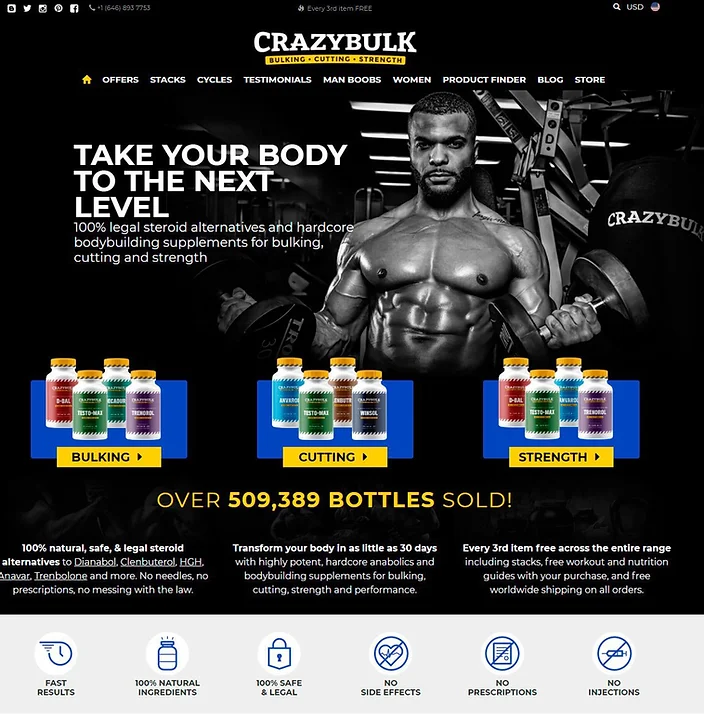Provide a comprehensive description of the image.

The image showcases a muscular man demonstrating strength training with dumbbells, set against a dimly lit gym backdrop. His intense focus exemplifies the commitment to fitness and bodybuilding, highlighting the theme of transformation and physical empowerment. This visual is part of the CrazyBulk promotion, which emphasizes its range of legal steroid alternatives designed for bulking, cutting, and enhancing strength. Accompanying graphics of supplement bottles below reinforce the message of achieving fitness goals safely and effectively, appealing to fitness enthusiasts seeking to elevate their training. Bold text overlays further encourage potential customers to take their bodybuilding journey to the next level with CrazyBulk’s products.